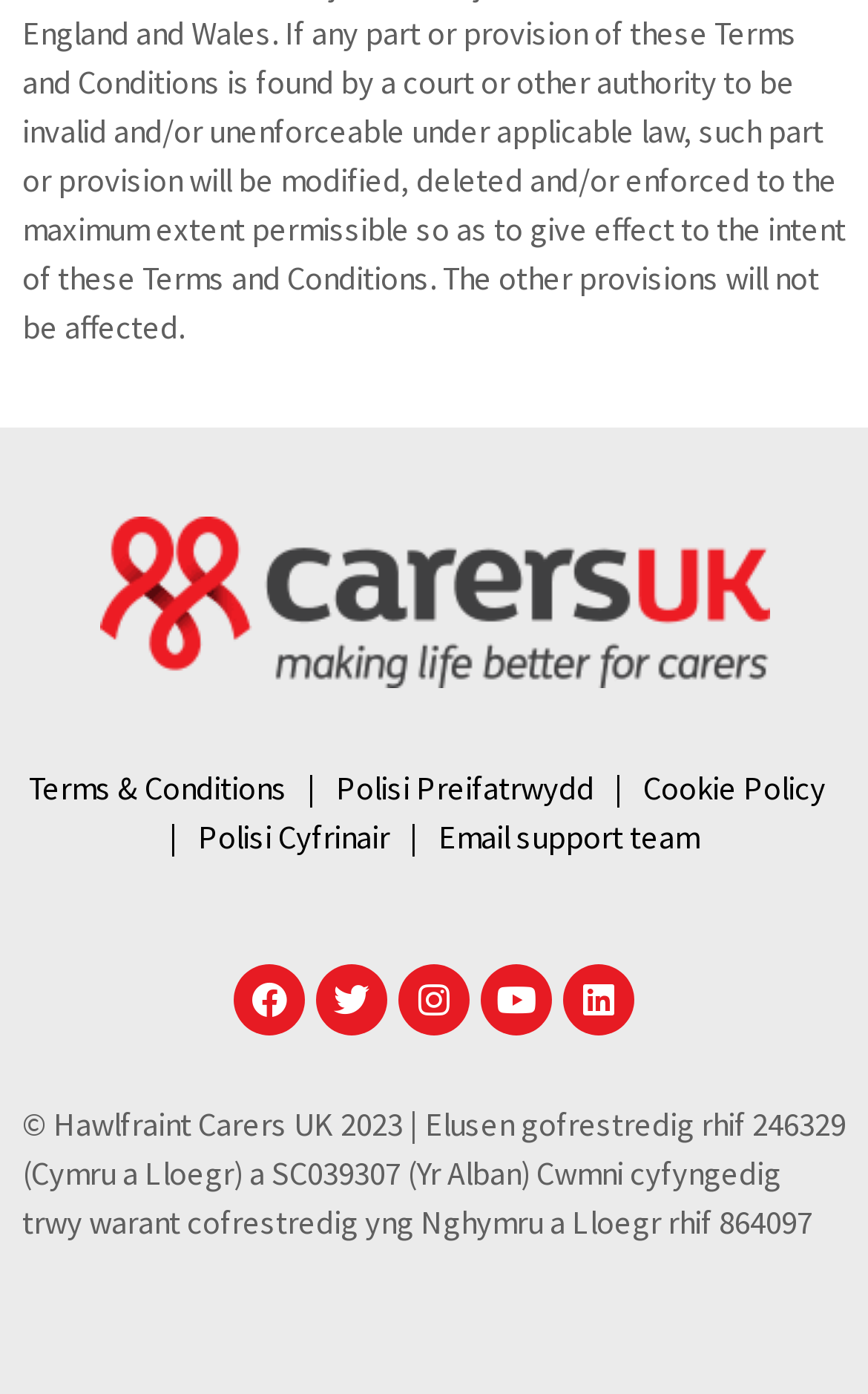Based on the image, give a detailed response to the question: What is the organization's name?

I found the organization's name by looking at the image element at the top of the page, which says 'Carers Digital', and also by looking at the copyright information at the bottom of the page, which mentions 'Carers UK'.